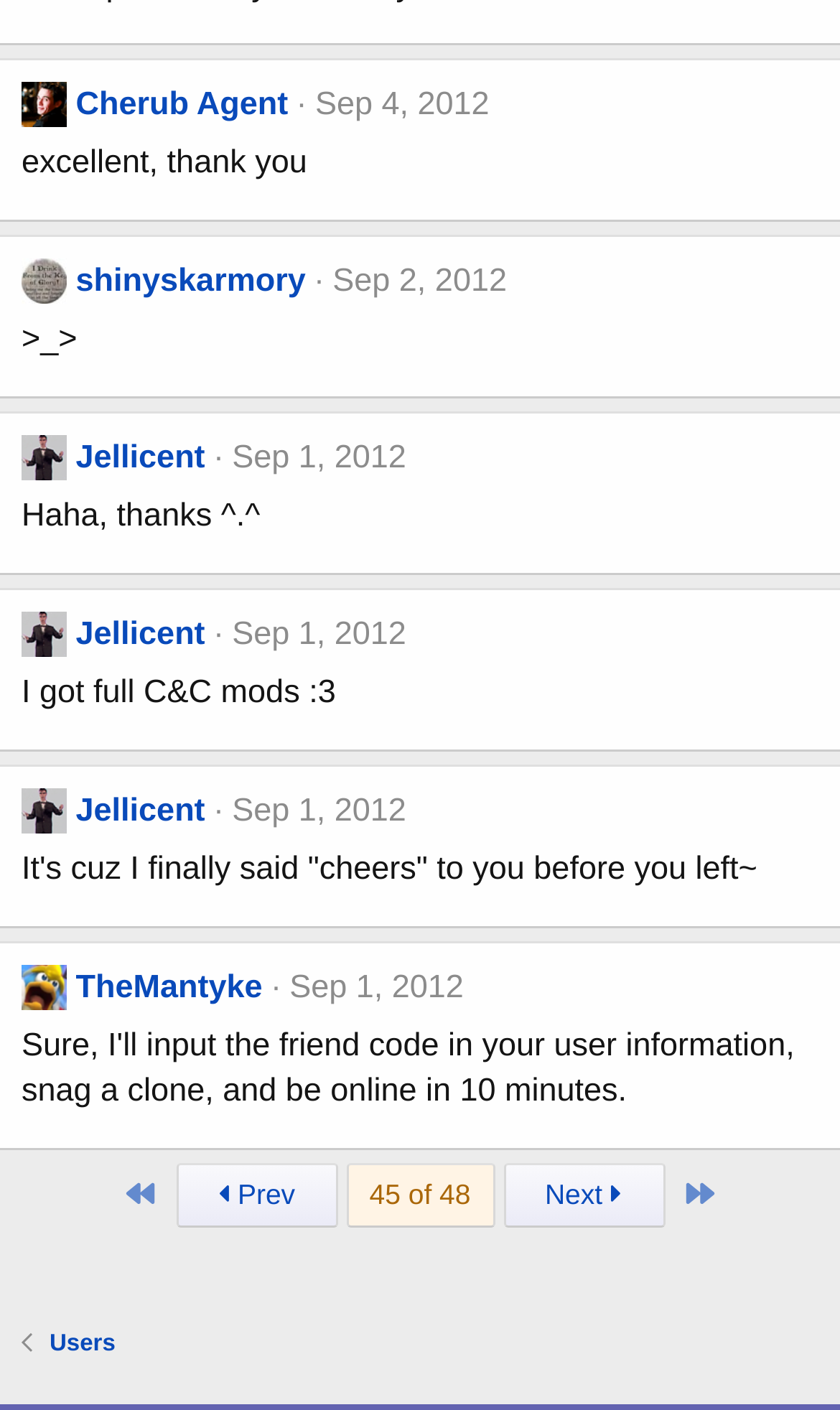Specify the bounding box coordinates of the region I need to click to perform the following instruction: "View the post from 'shinyskarmory'". The coordinates must be four float numbers in the range of 0 to 1, i.e., [left, top, right, bottom].

[0.026, 0.183, 0.079, 0.215]